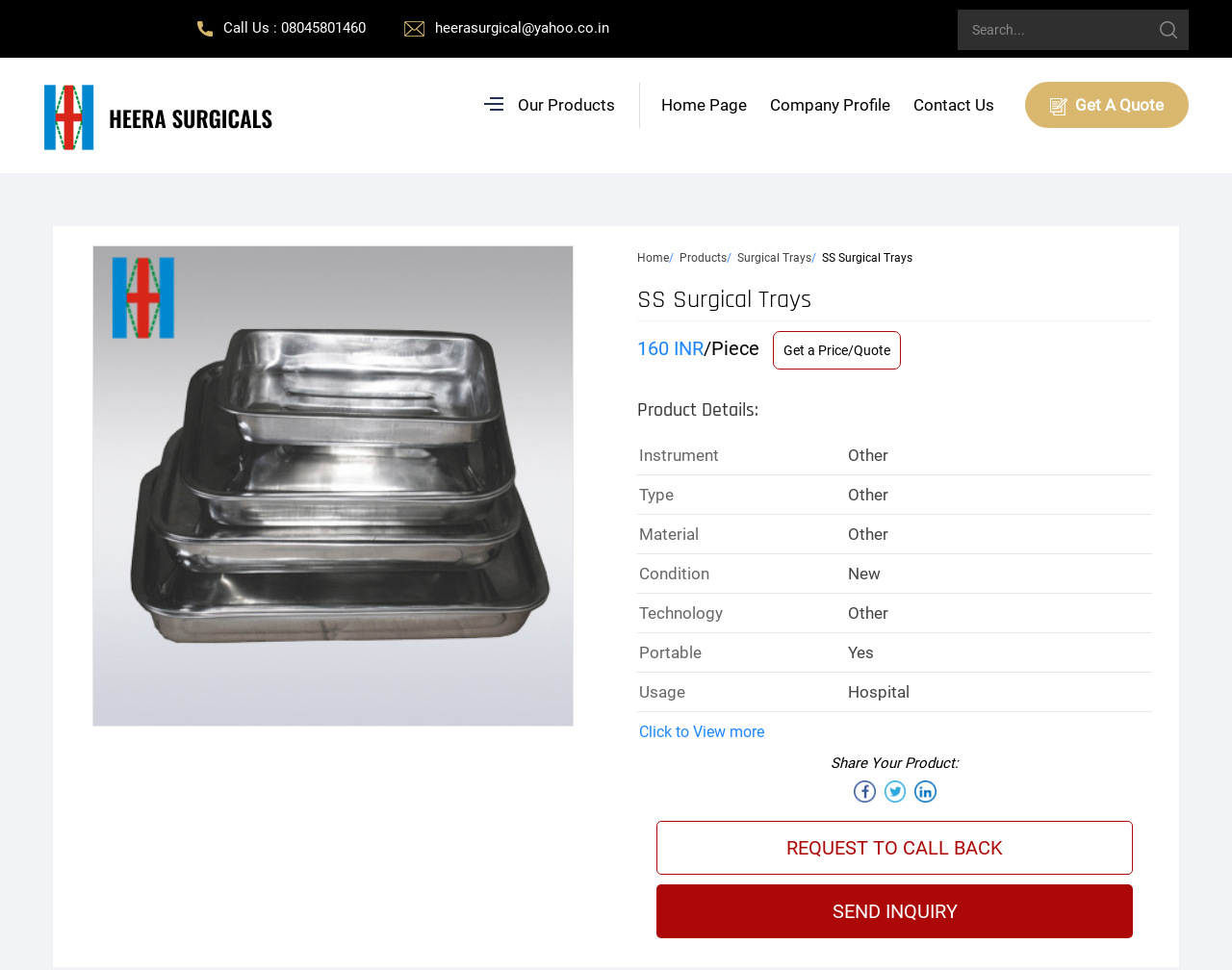How can I request a call back?
Refer to the image and answer the question using a single word or phrase.

Click on 'REQUEST TO CALL BACK'